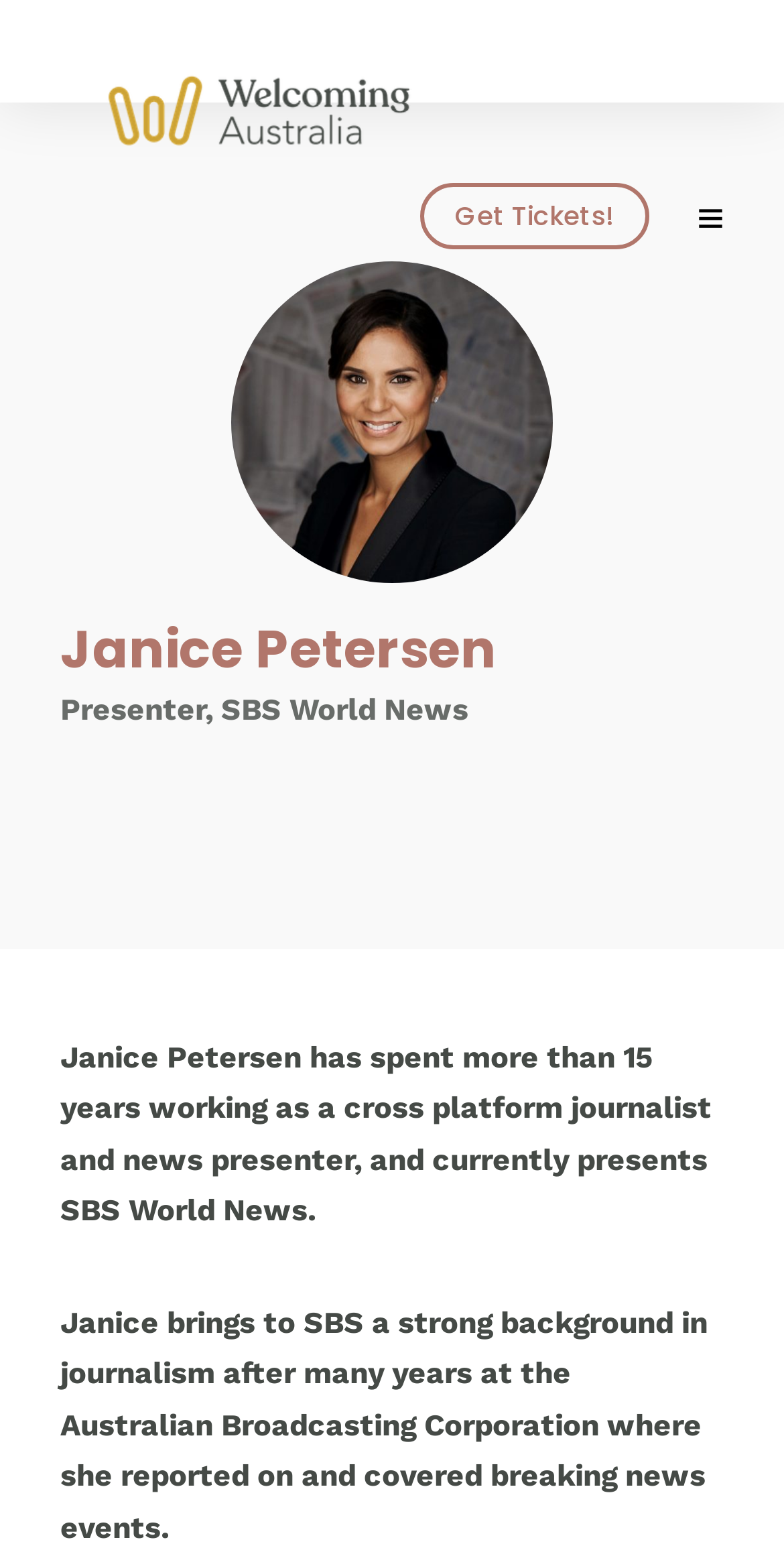Create a detailed description of the webpage's content and layout.

The webpage is about Janice Petersen, a presenter at SBS World News, and her involvement in the Welcoming Australia Symposium. At the top of the page, there is a link that spans the entire width of the page. Below this, there is a table with a link and an image, which appears to be a logo or a banner. 

To the right of the table, there is a prominent call-to-action button that says "Get Tickets!" and an icon with a question mark. Below these elements, there is a large image that takes up about half of the page's width. 

On the left side of the page, there is a section dedicated to Janice Petersen's profile. Her name is displayed in a large heading, followed by her title "Presenter, SBS World News" and a brief biography that describes her experience as a cross-platform journalist and news presenter. The biography is divided into two paragraphs, with the first one describing her current role at SBS and the second one detailing her background at the Australian Broadcasting Corporation. 

At the bottom right corner of the page, there is a small icon with a Facebook logo.